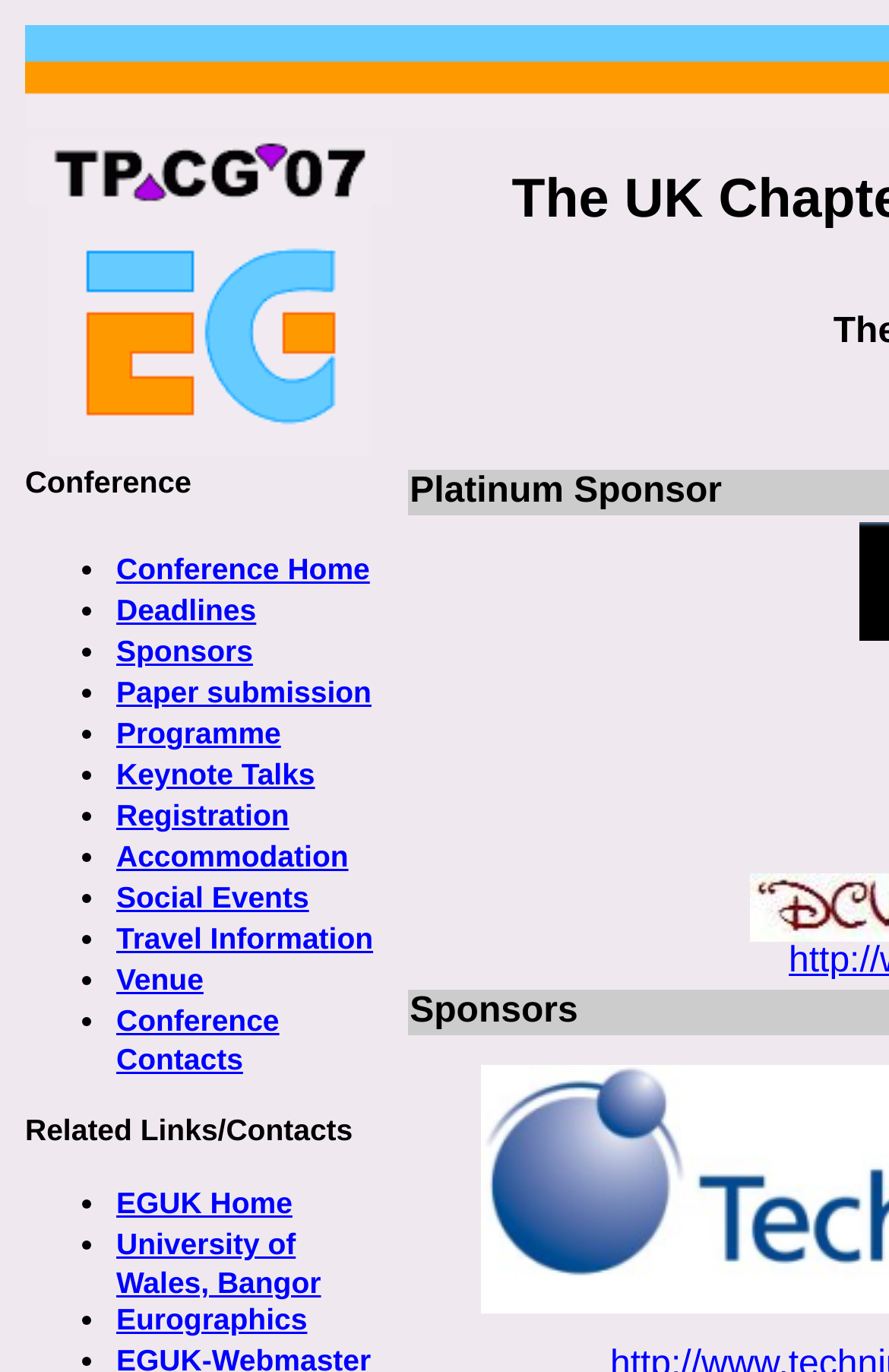Given the description of the UI element: "Social Events", predict the bounding box coordinates in the form of [left, top, right, bottom], with each value being a float between 0 and 1.

[0.131, 0.64, 0.348, 0.668]